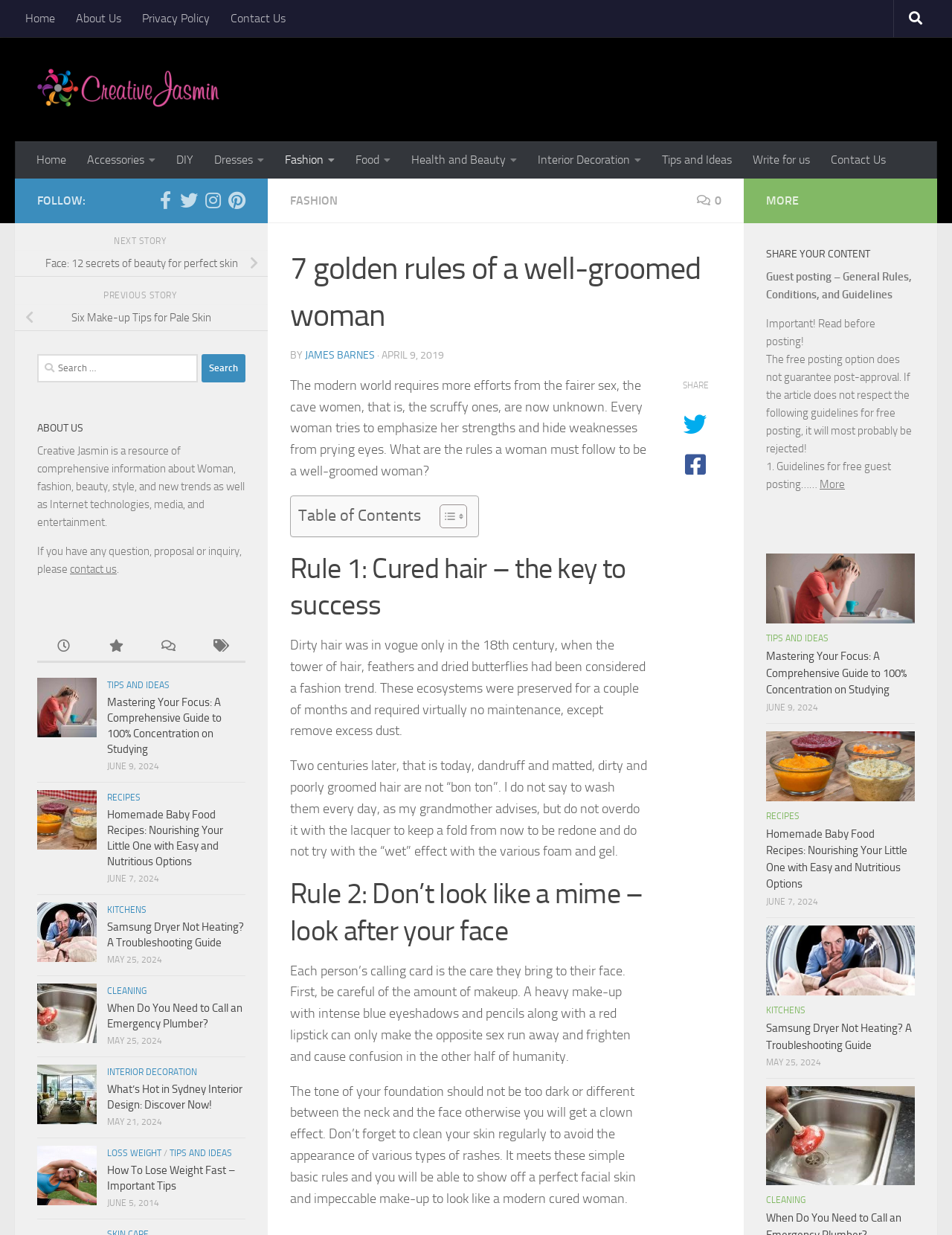What is the author's name of the article?
Kindly give a detailed and elaborate answer to the question.

I found the author's name by looking at the text 'BY JAMES BARNES' which is located below the heading '7 golden rules of a well-groomed woman', indicating that JAMES BARNES is the author of the article.